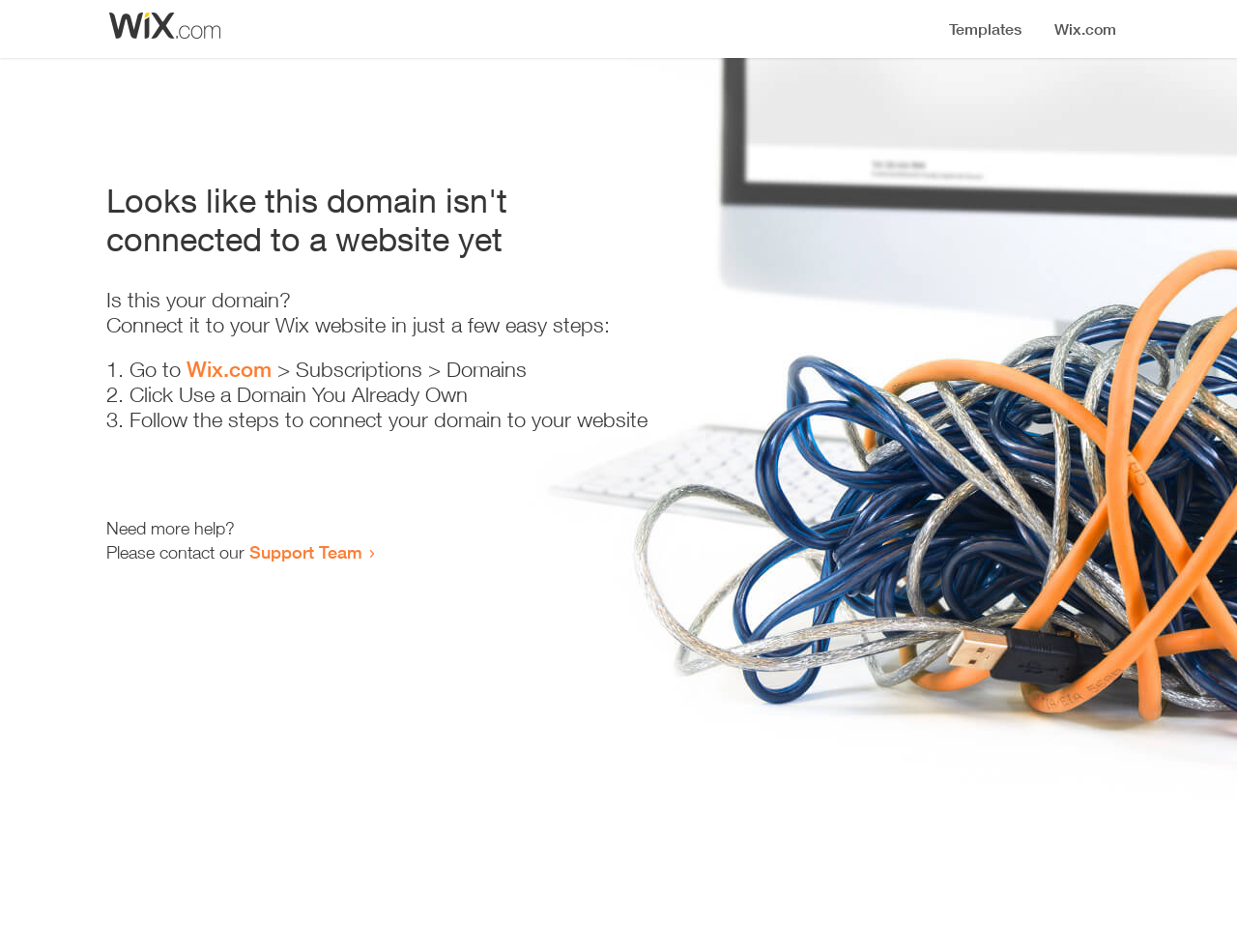Provide the text content of the webpage's main heading.

Looks like this domain isn't
connected to a website yet